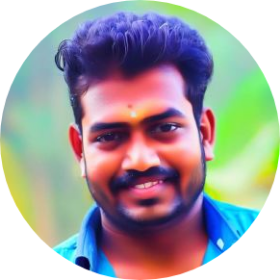Please answer the following question using a single word or phrase: 
What is the dominant color of the man's shirt?

Blue